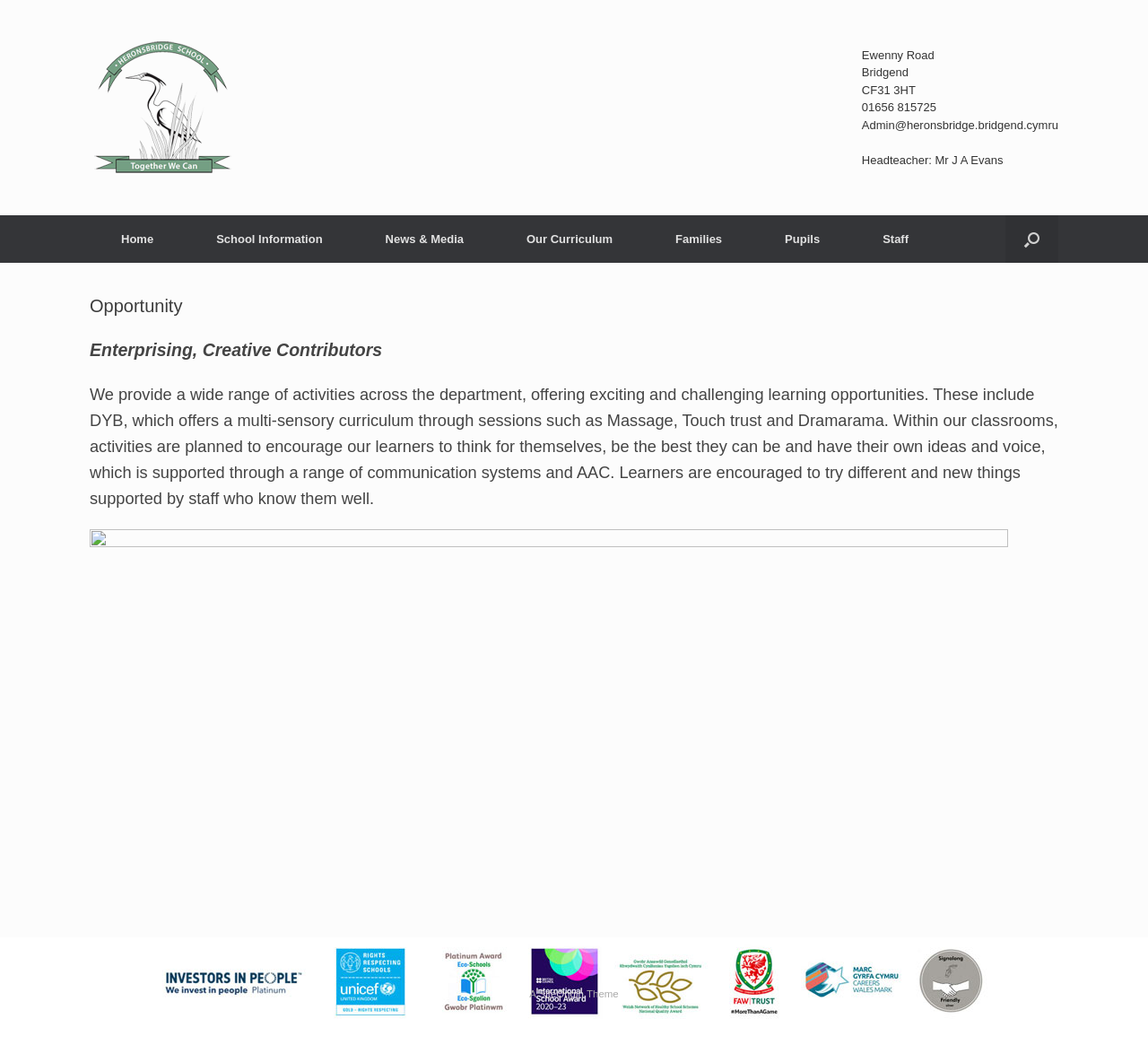What is the name of the school?
Carefully analyze the image and provide a detailed answer to the question.

The name of the school can be found in the top-left corner of the webpage, where it is written as 'Heronsbridge School' in a link and an image with the same text.